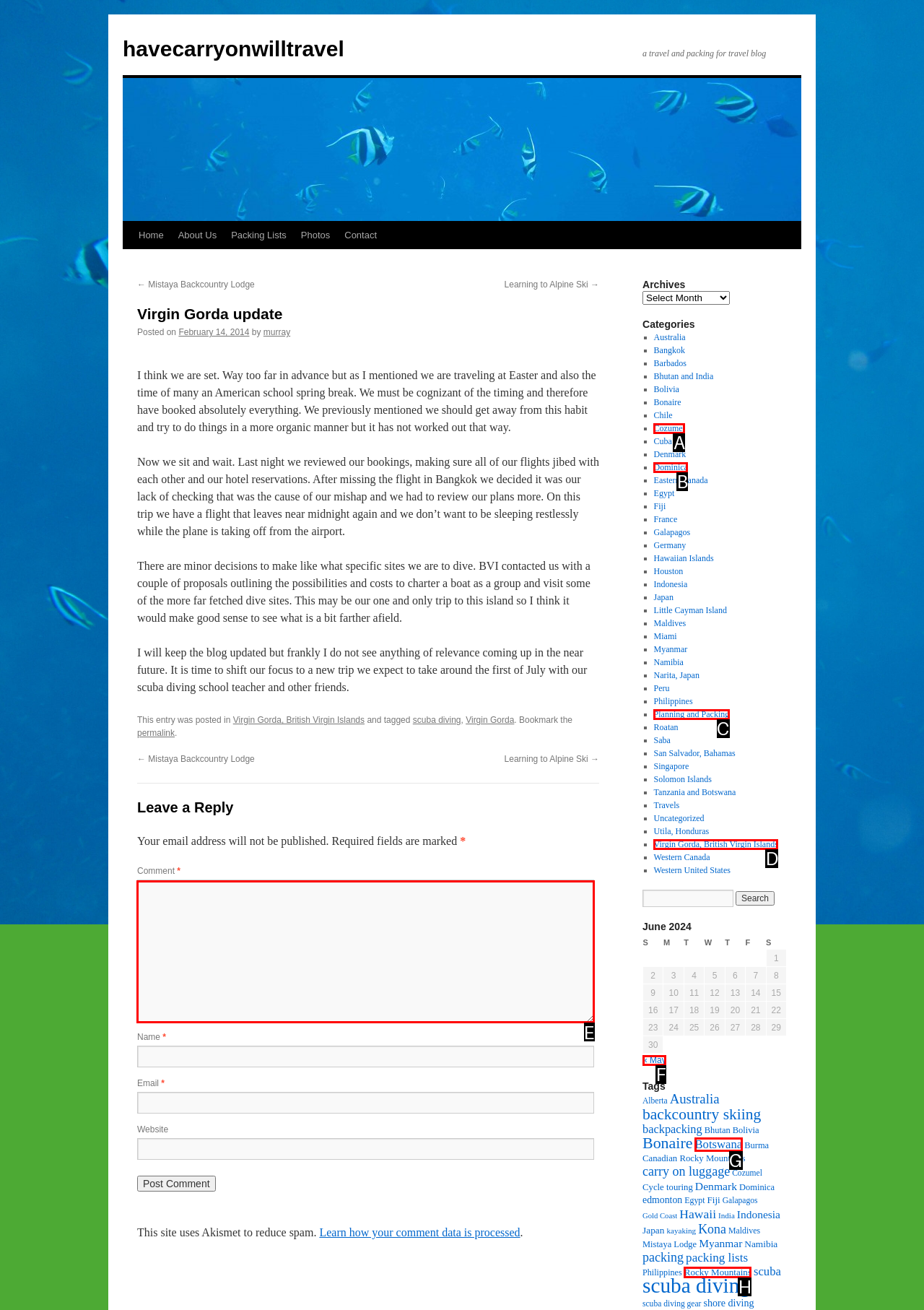Select the letter associated with the UI element you need to click to perform the following action: Enter a comment
Reply with the correct letter from the options provided.

E